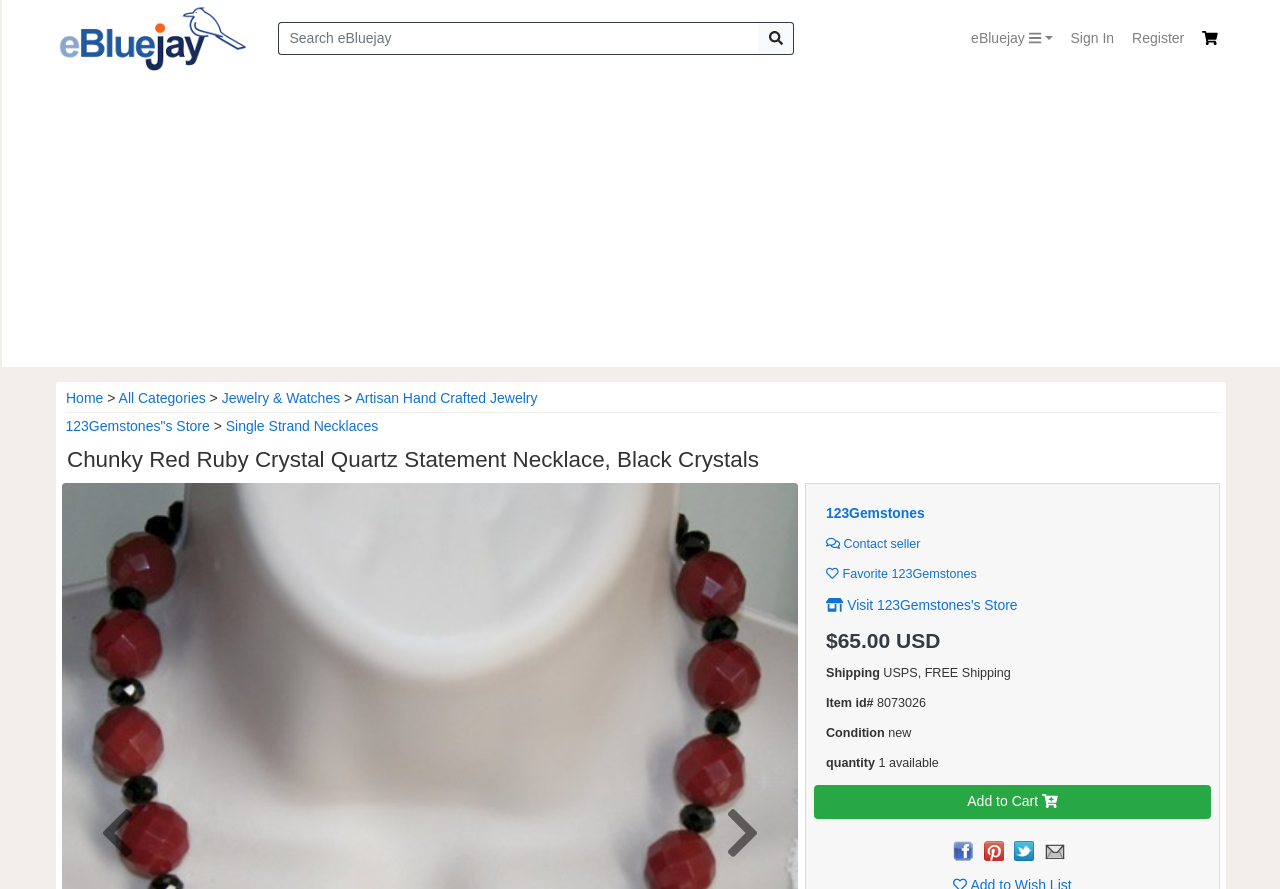Detail the webpage's structure and highlights in your description.

This webpage is an online marketplace, specifically a product page for a "Chunky Red Ruby Crystal Quartz Statement Necklace, Black Crystals" sold by "123Gemstones". 

At the top left, there is a logo of "eBluejay Online Marketplace" with an image beside it. Next to the logo, there is a search bar with a button. On the top right, there are links to "eBluejay", "Sign In", "Register", and a shopping cart with an image.

Below the top section, there is an advertisement iframe that spans the entire width of the page. 

On the left side, there is a navigation menu with links to "Home", "All Categories", "Jewelry & Watches", "Artisan Hand Crafted Jewelry", and "Single Strand Necklaces". 

The main content of the page is on the right side, which displays the product information. The product title "Chunky Red Ruby Crystal Quartz Statement Necklace, Black Crystals" is in a large font. Below the title, there are links to the seller's store, contact information, and a favorite button. The product price is "$65.00 USD" with a note about the currency. 

Further down, there are details about the product, including shipping information, item ID, condition, and quantity available. At the bottom, there is an "Add to Cart" button. On the bottom right, there are four small images with links.